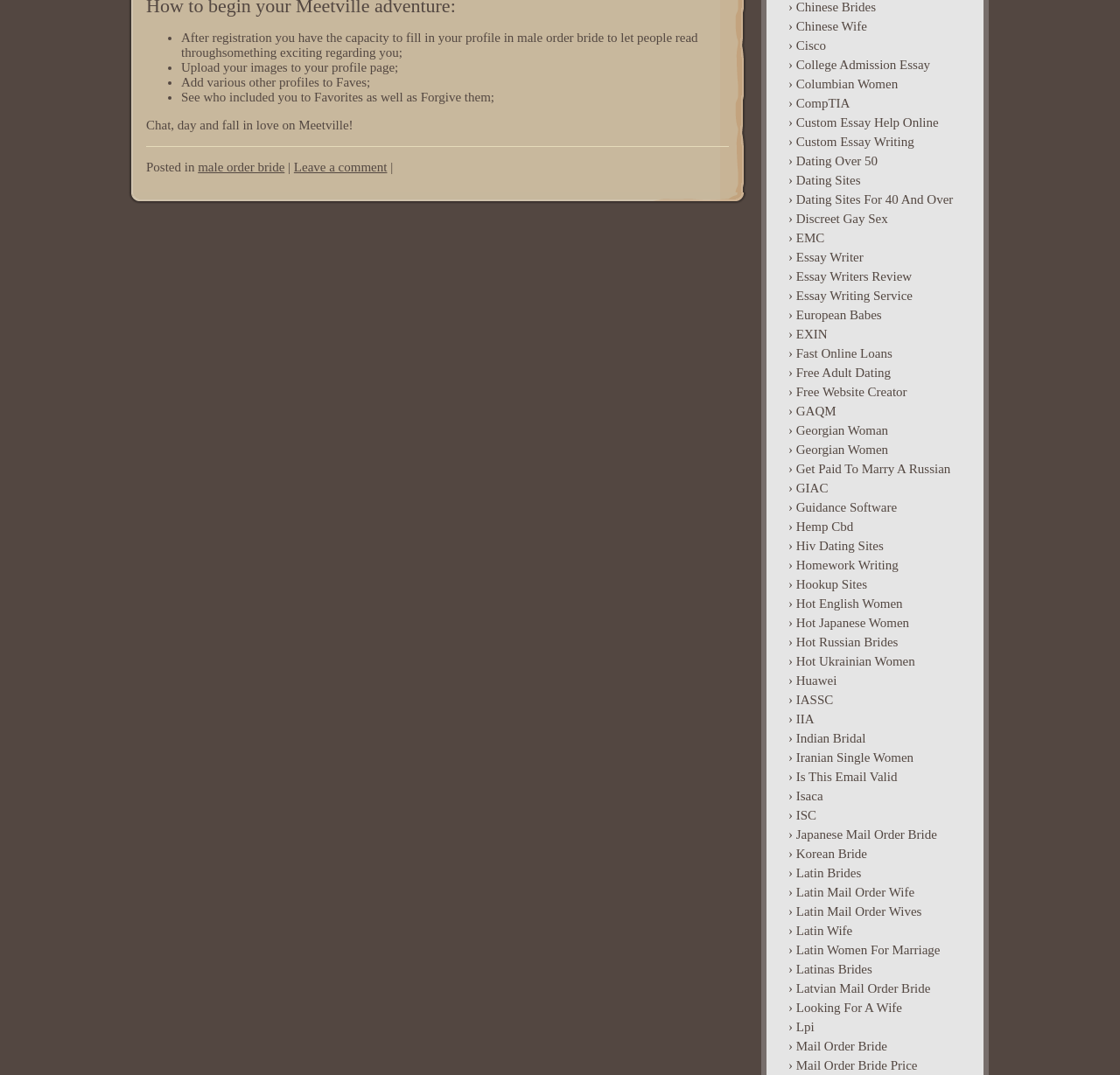Please specify the bounding box coordinates in the format (top-left x, top-left y, bottom-right x, bottom-right y), with values ranging from 0 to 1. Identify the bounding box for the UI component described as follows: latin women for marriage

[0.692, 0.875, 0.87, 0.893]